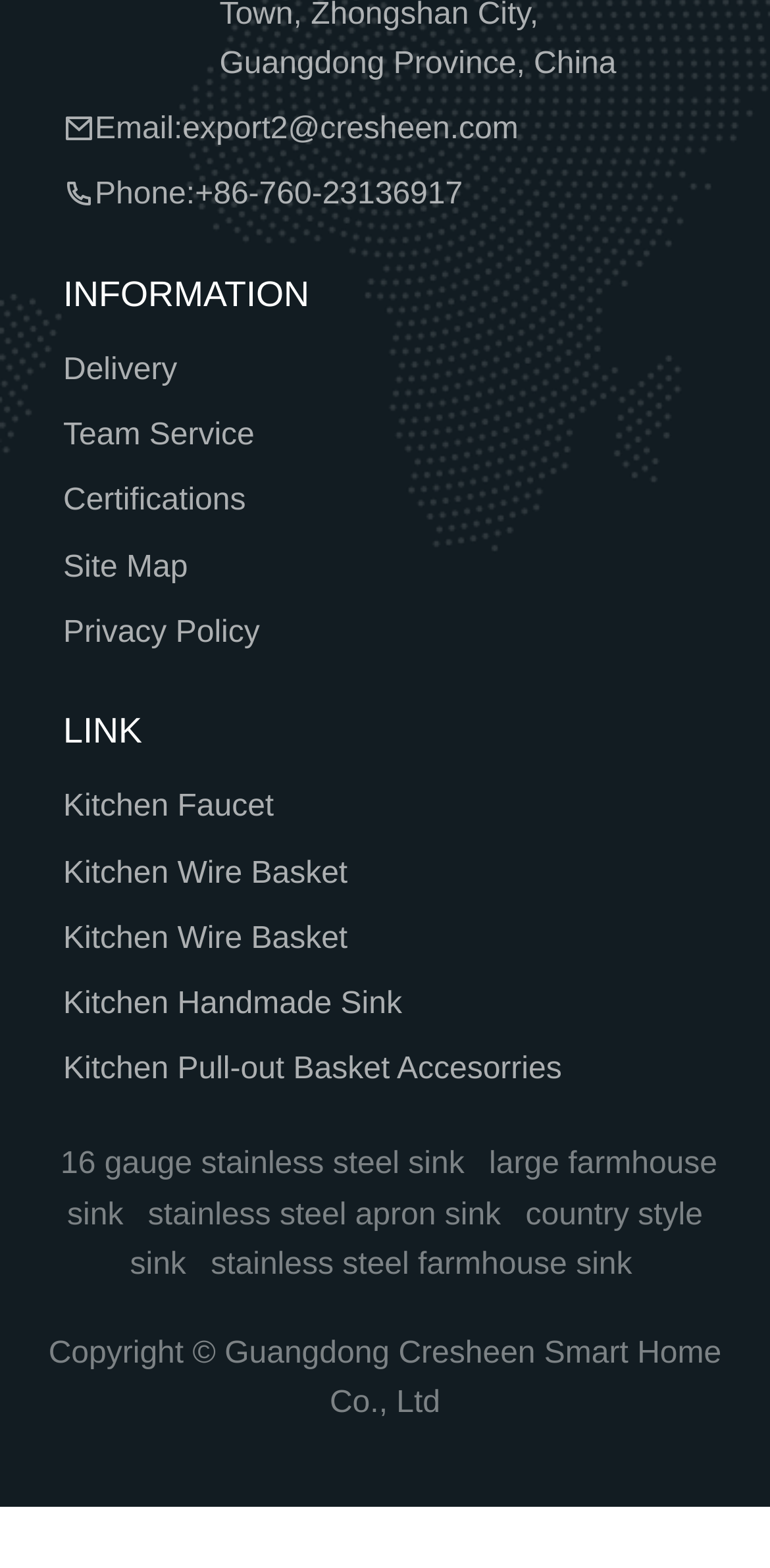Please specify the bounding box coordinates of the clickable region necessary for completing the following instruction: "Call +86-760-23136917". The coordinates must consist of four float numbers between 0 and 1, i.e., [left, top, right, bottom].

[0.253, 0.109, 0.601, 0.141]